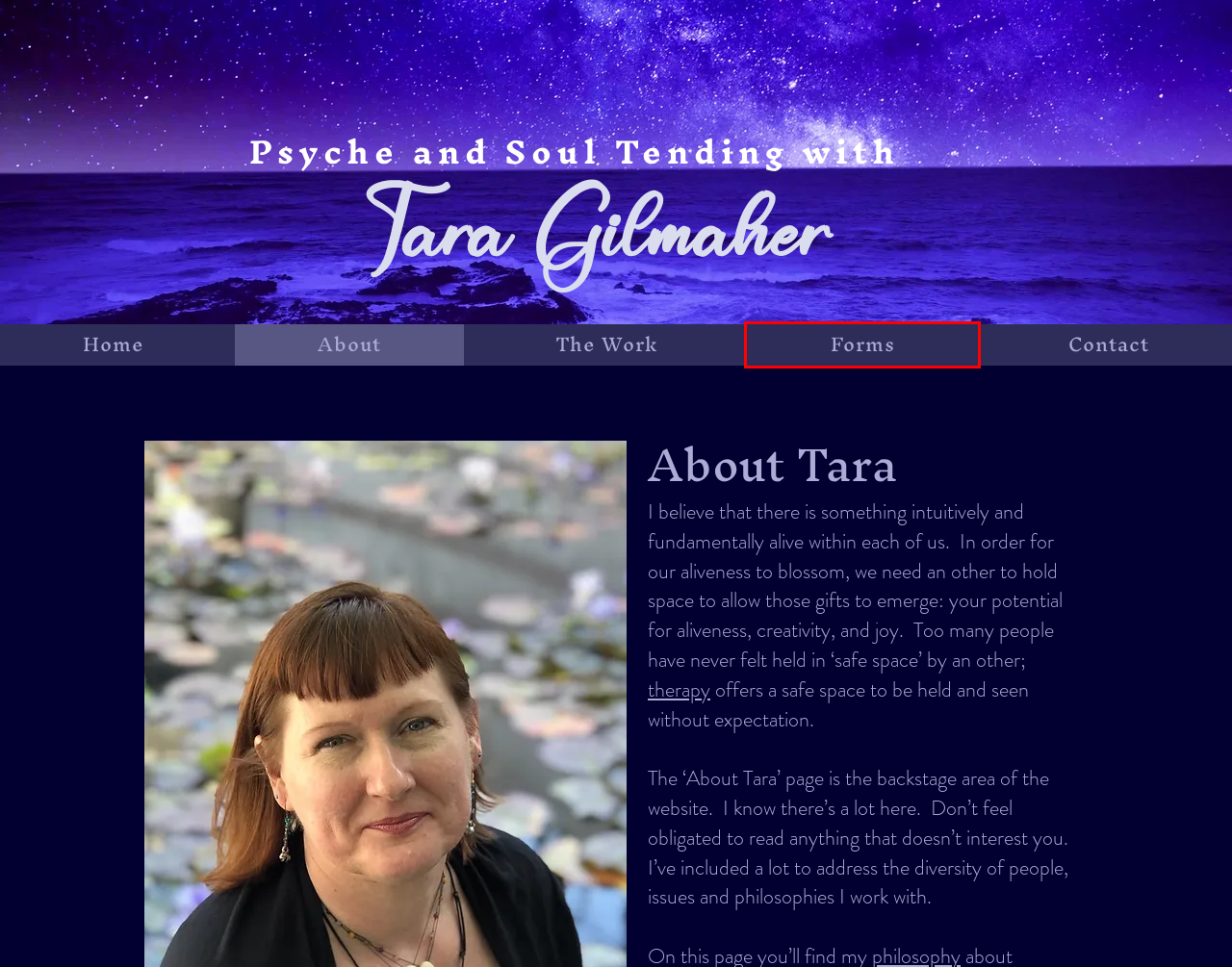You have a screenshot showing a webpage with a red bounding box highlighting an element. Choose the webpage description that best fits the new webpage after clicking the highlighted element. The descriptions are:
A. Therapy | Psyche & Soul Tending with Tara Gilmaher, LMFT
B. It’s Time to Decolonize the Decolonization Movement - Speaking of Medicine and Health
C. The Work | Psyche&Soul Tending
D. Contact | Psyche&Soul Tending
E. The Right to Adequate Health
F. Human rights
G. Forms | Psyche&Soul Tending
H. Ibram X. Kendi

G